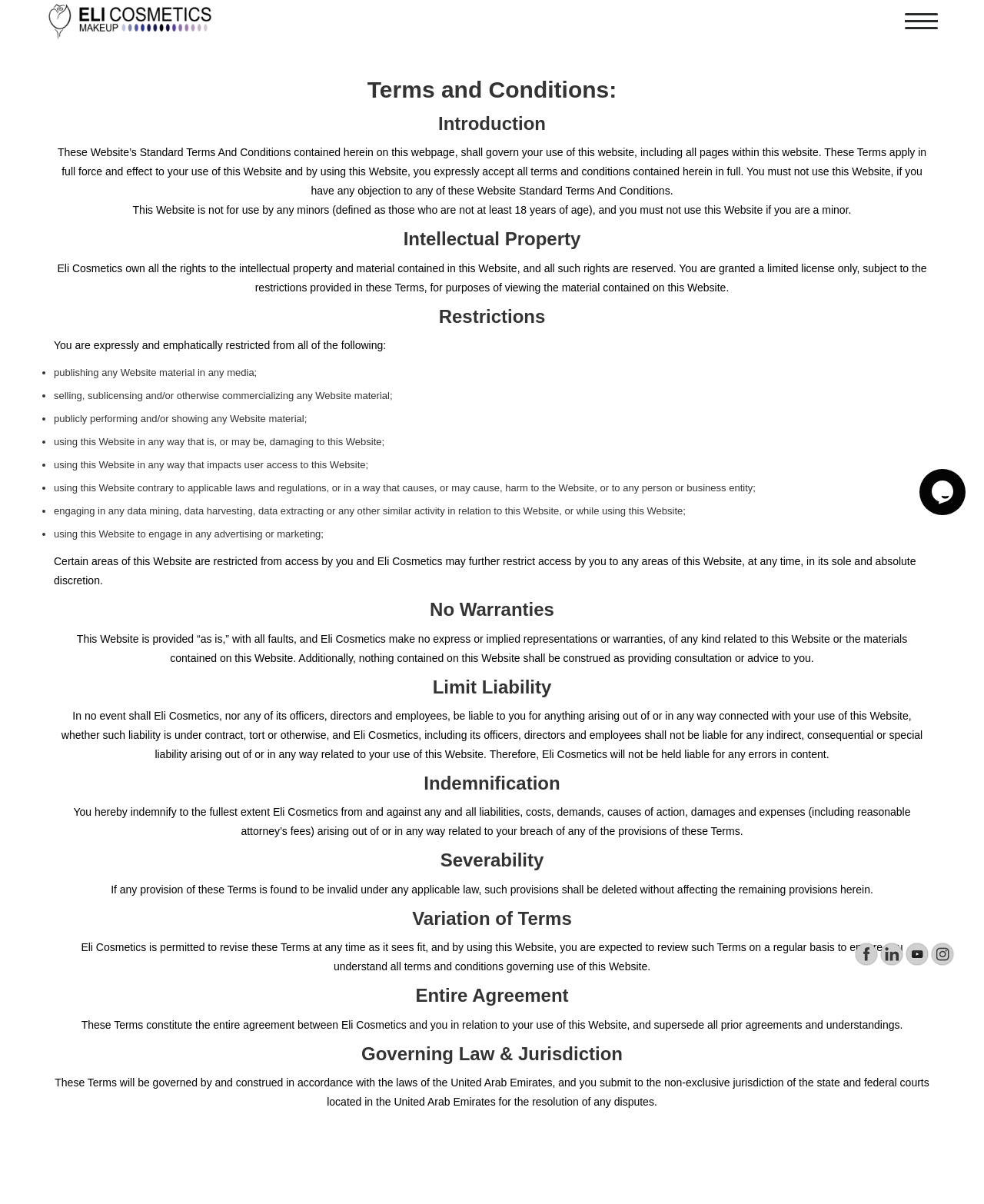For the given element description aria-label="Name *" name="name-*" placeholder="Name *", determine the bounding box coordinates of the UI element. The coordinates should follow the format (top-left x, top-left y, bottom-right x, bottom-right y) and be within the range of 0 to 1.

None